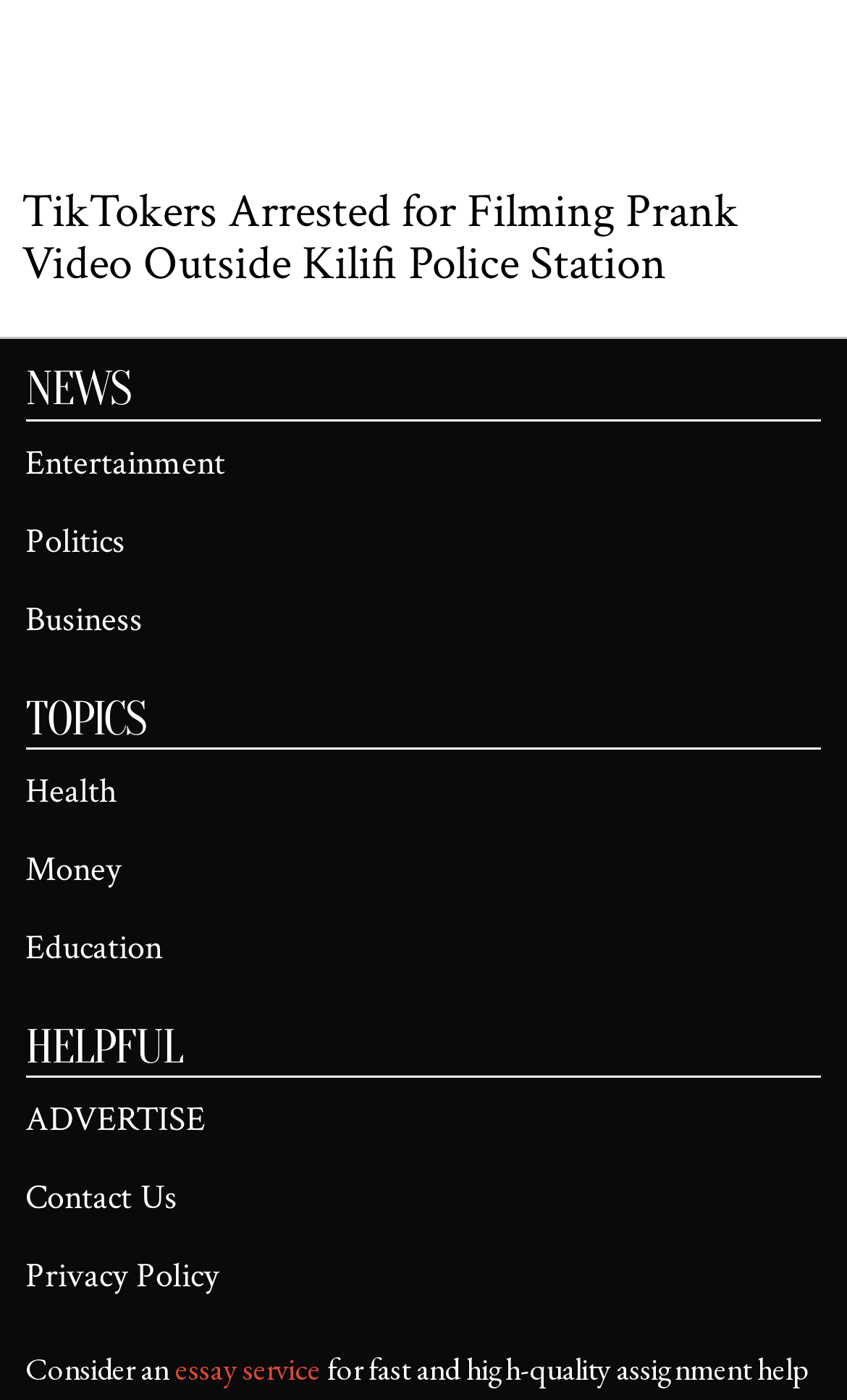Please find the bounding box coordinates of the element that you should click to achieve the following instruction: "explore topics on health". The coordinates should be presented as four float numbers between 0 and 1: [left, top, right, bottom].

[0.03, 0.549, 0.138, 0.582]